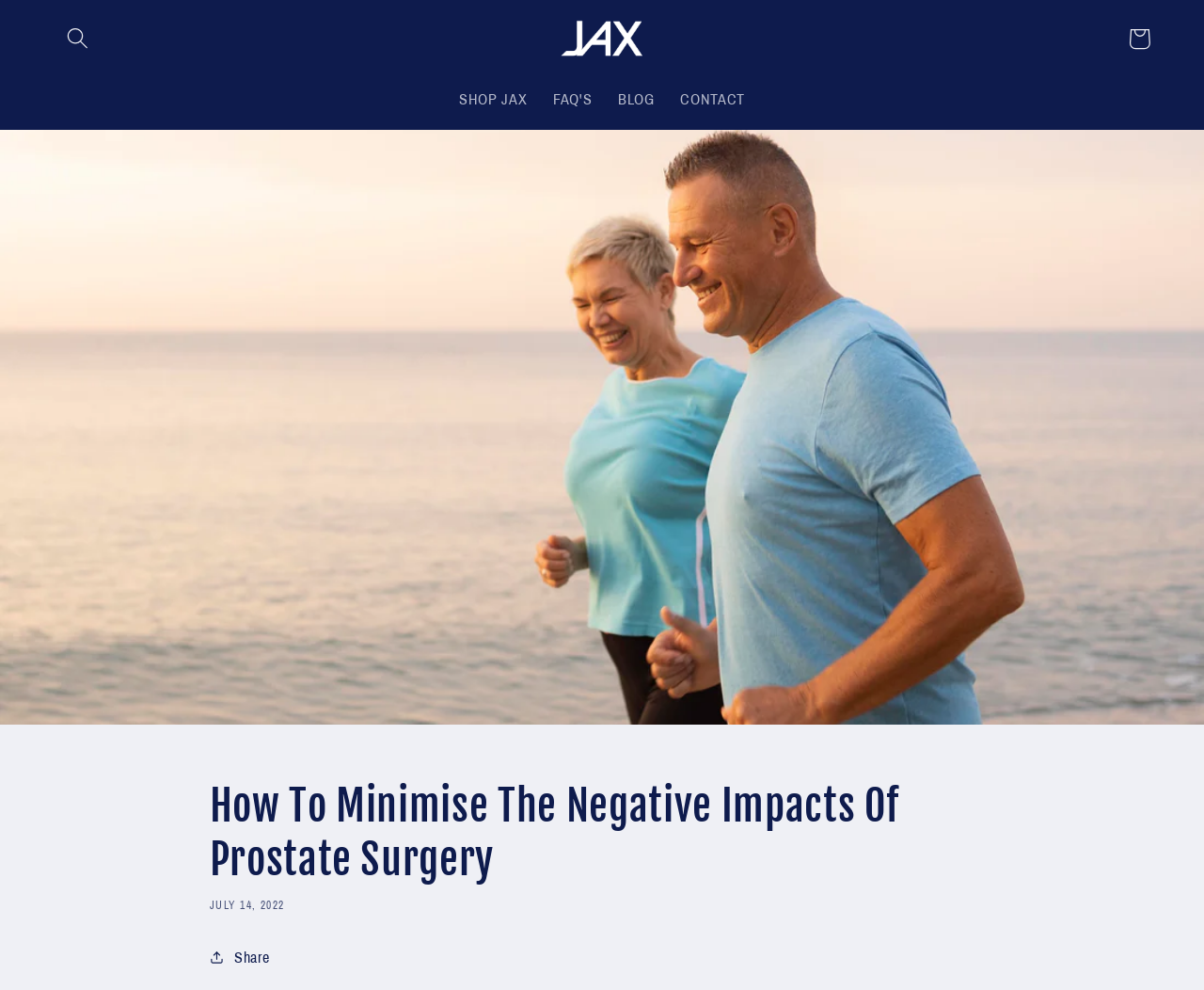Locate the bounding box coordinates of the element that needs to be clicked to carry out the instruction: "Visit Jax Mens Leakproof Underwear website". The coordinates should be given as four float numbers ranging from 0 to 1, i.e., [left, top, right, bottom].

[0.458, 0.011, 0.542, 0.066]